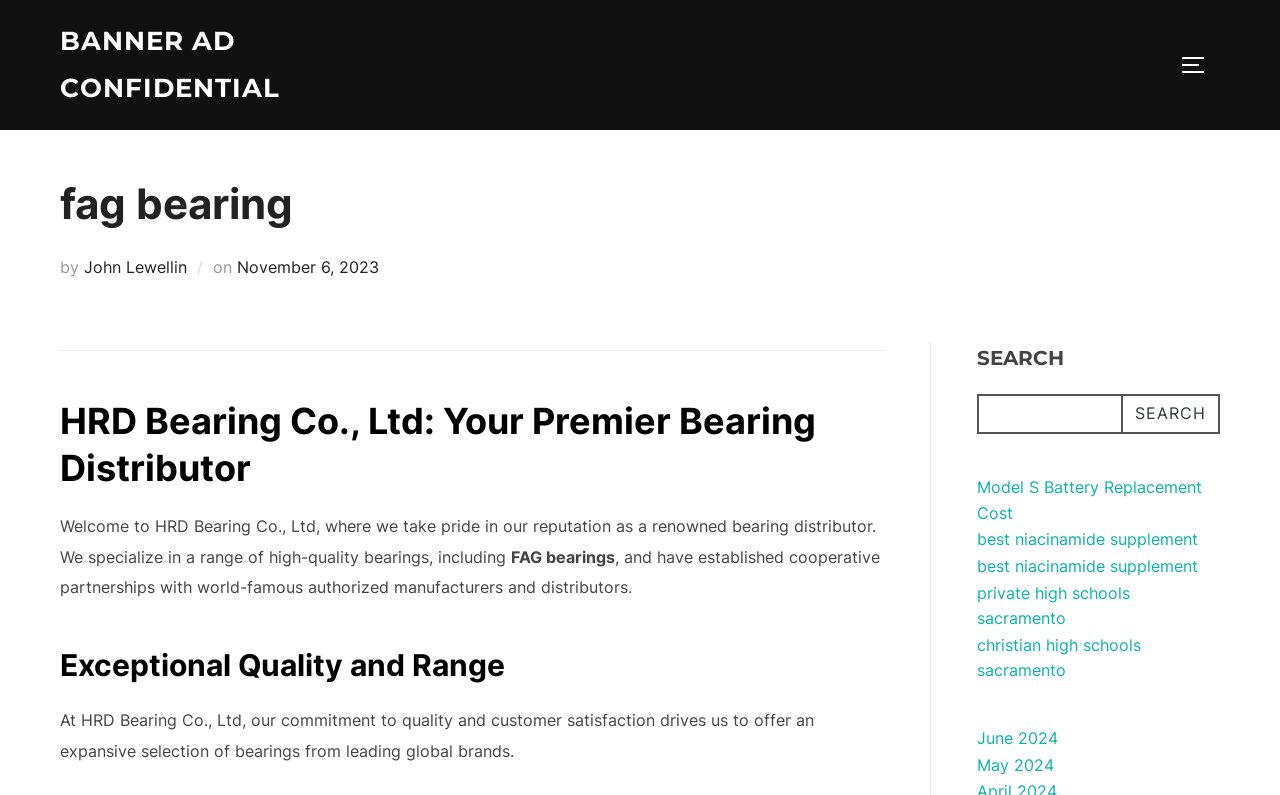Show the bounding box coordinates for the element that needs to be clicked to execute the following instruction: "Click on the 'BANNER AD CONFIDENTIAL' link". Provide the coordinates in the form of four float numbers between 0 and 1, i.e., [left, top, right, bottom].

[0.047, 0.023, 0.32, 0.14]